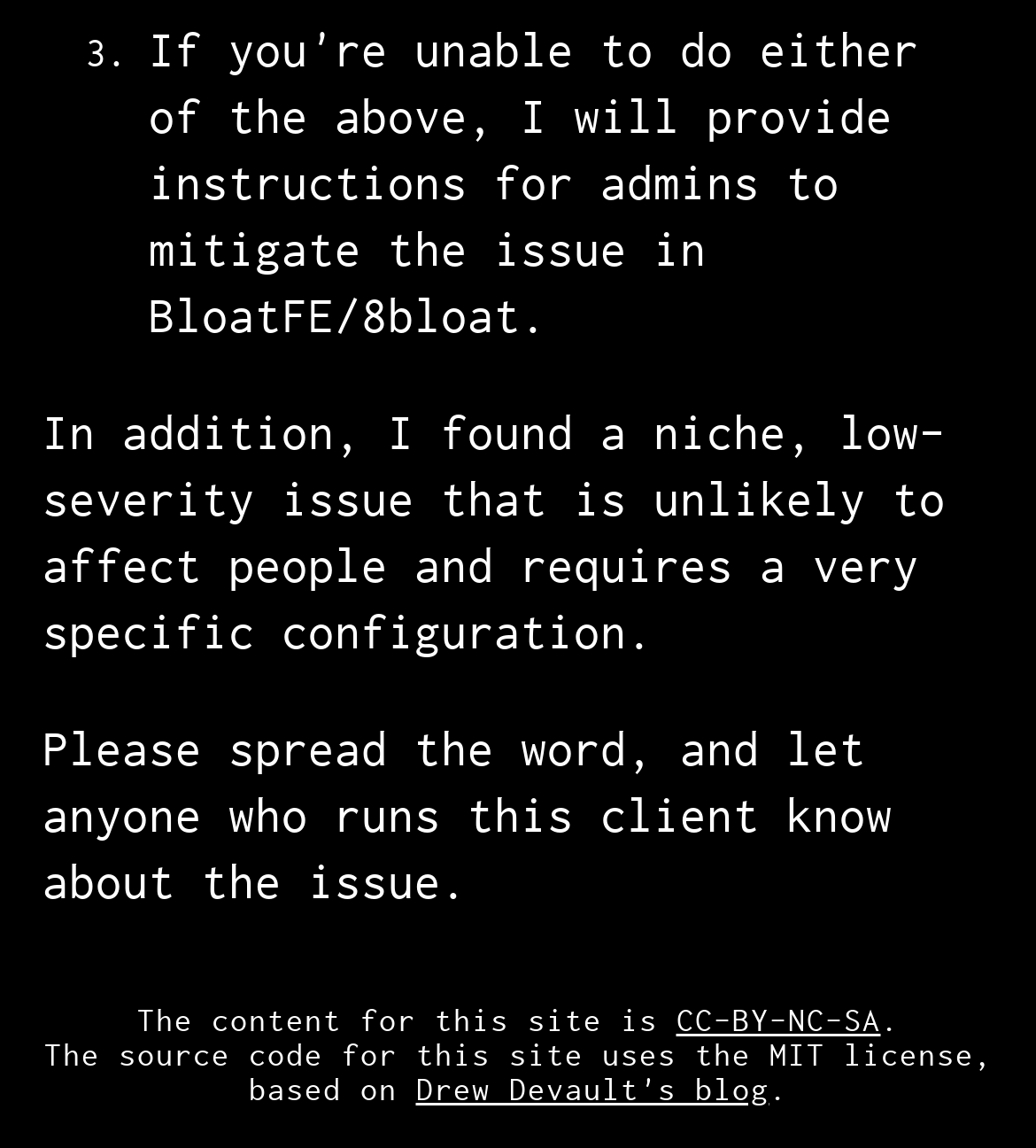Locate the bounding box coordinates of the UI element described by: "CC-BY-NC-SA". The bounding box coordinates should consist of four float numbers between 0 and 1, i.e., [left, top, right, bottom].

[0.653, 0.872, 0.85, 0.902]